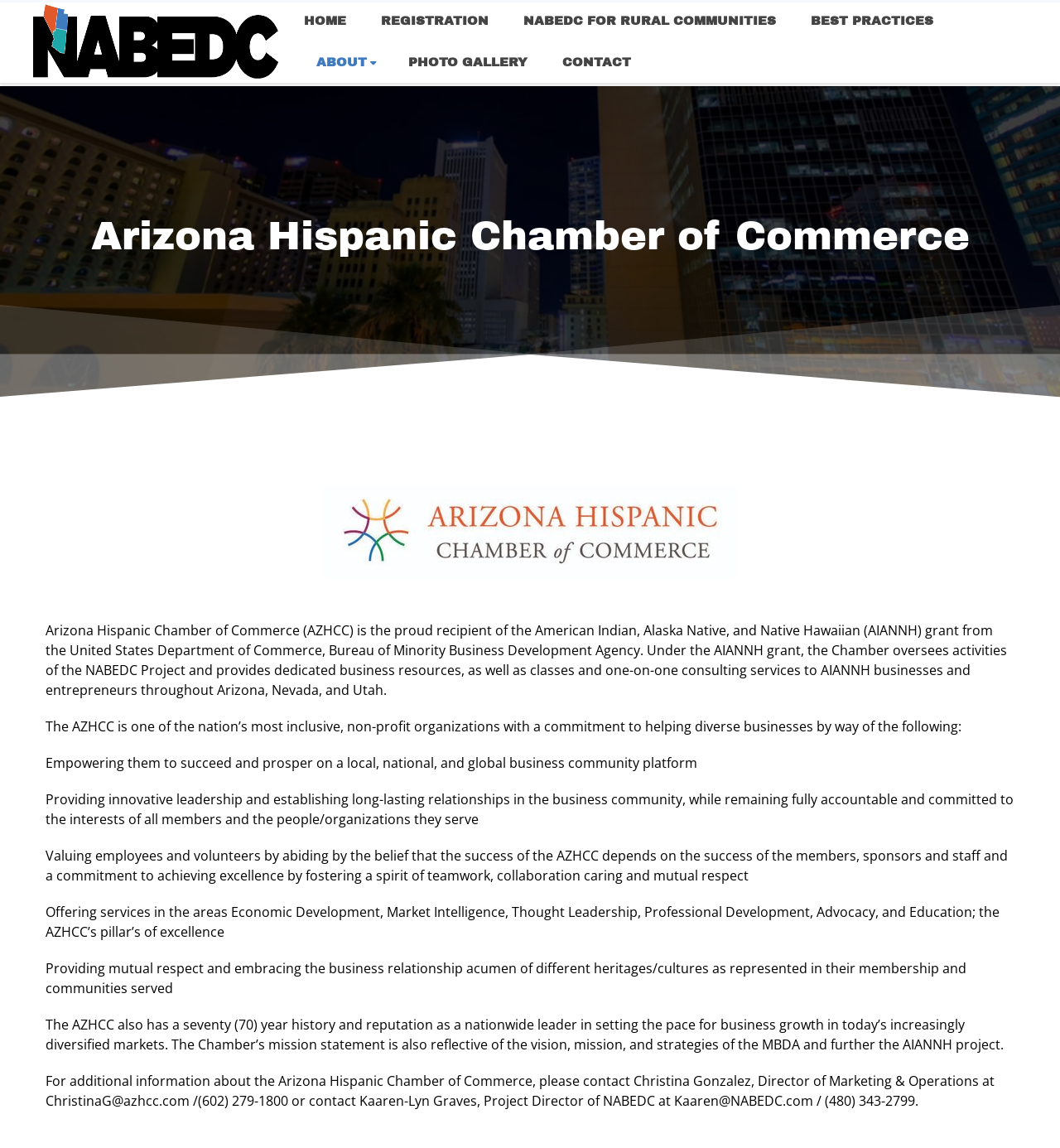Refer to the image and provide a thorough answer to this question:
How many years of history does the AZHCC have?

I found the answer by reading the text that describes the history of the AZHCC, which mentions that it has a seventy year history and reputation as a nationwide leader in setting the pace for business growth.